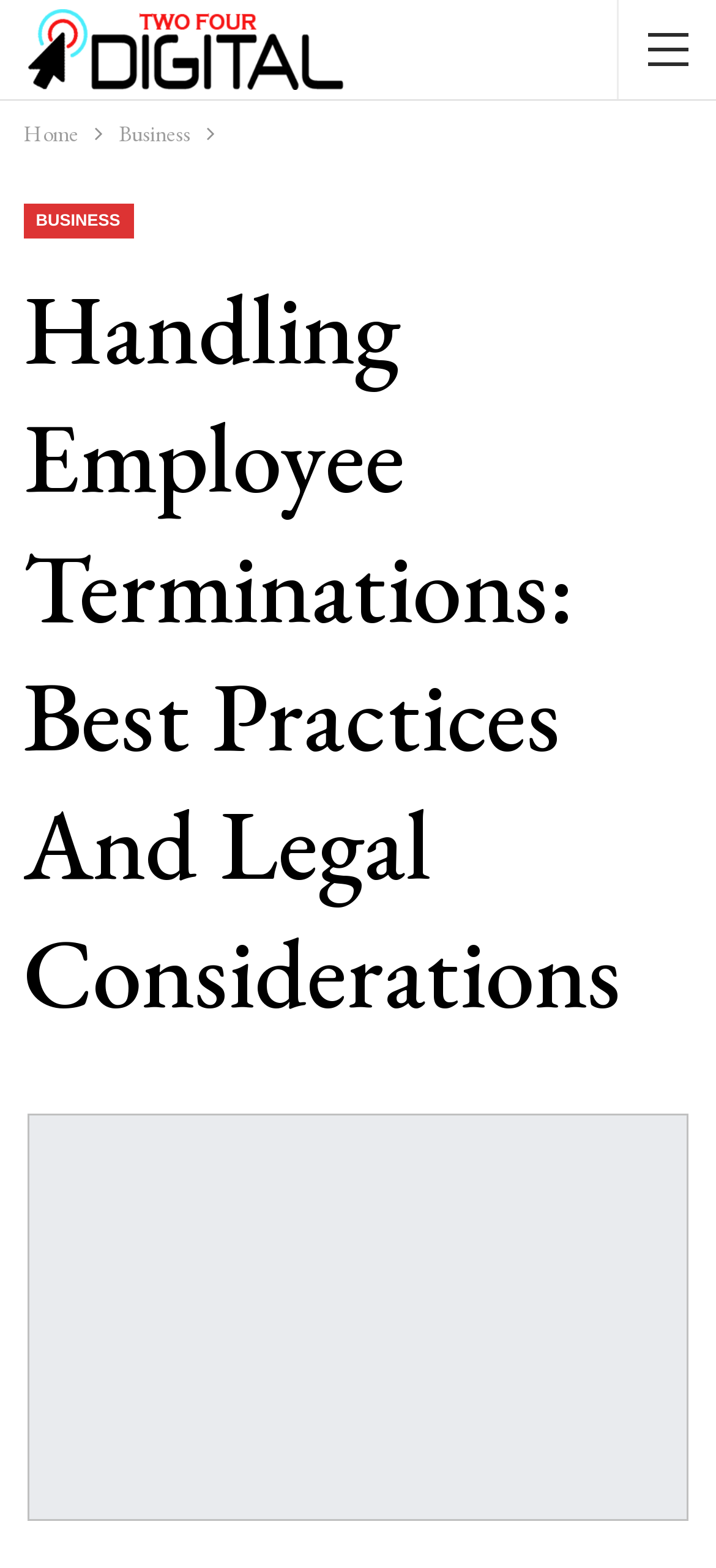Given the element description: "Business", predict the bounding box coordinates of the UI element it refers to, using four float numbers between 0 and 1, i.e., [left, top, right, bottom].

[0.165, 0.073, 0.265, 0.098]